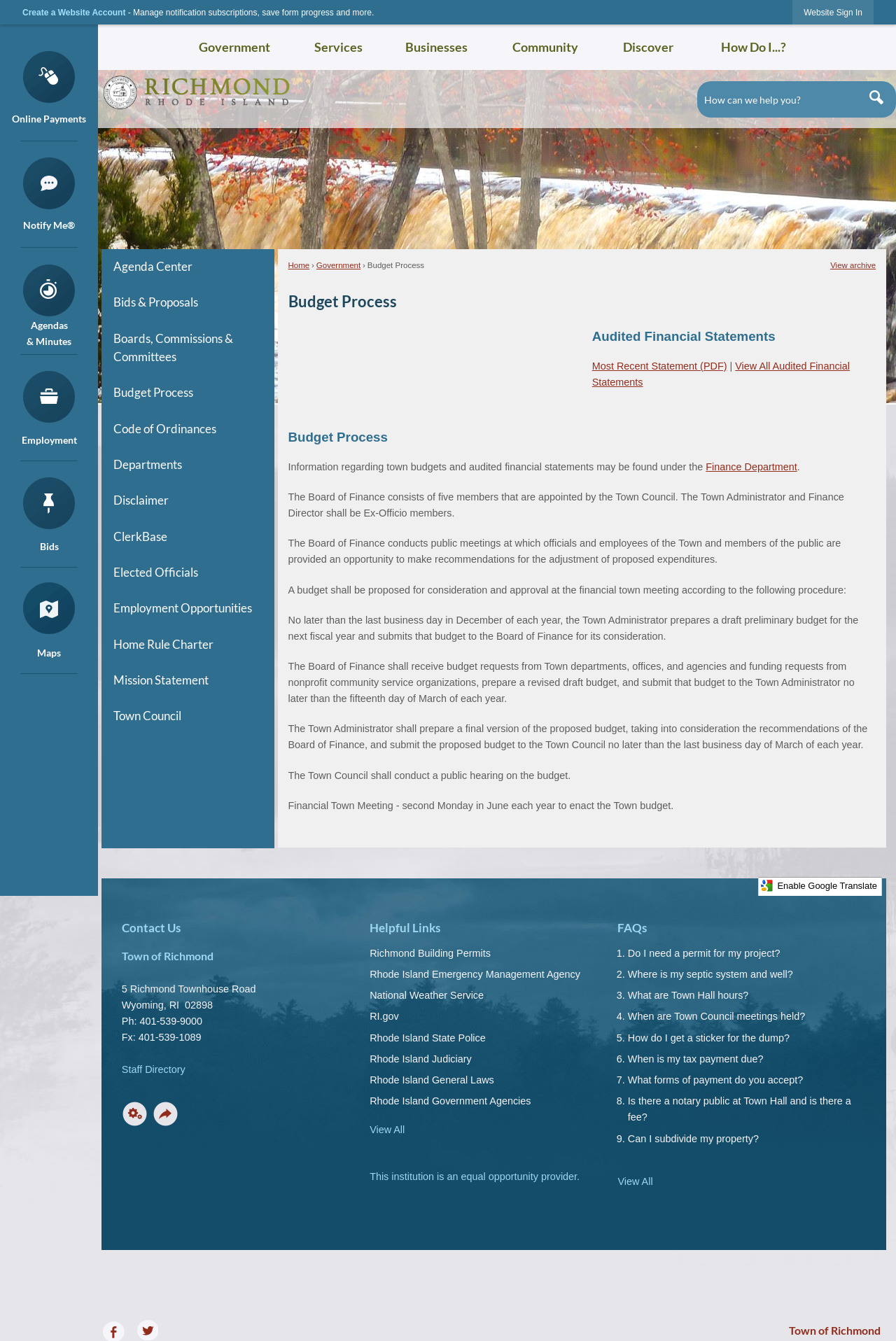Refer to the image and provide an in-depth answer to the question:
Where can I find information about town budgets?

According to the webpage, information regarding town budgets and audited financial statements may be found under the Finance Department, which is linked from the webpage content.